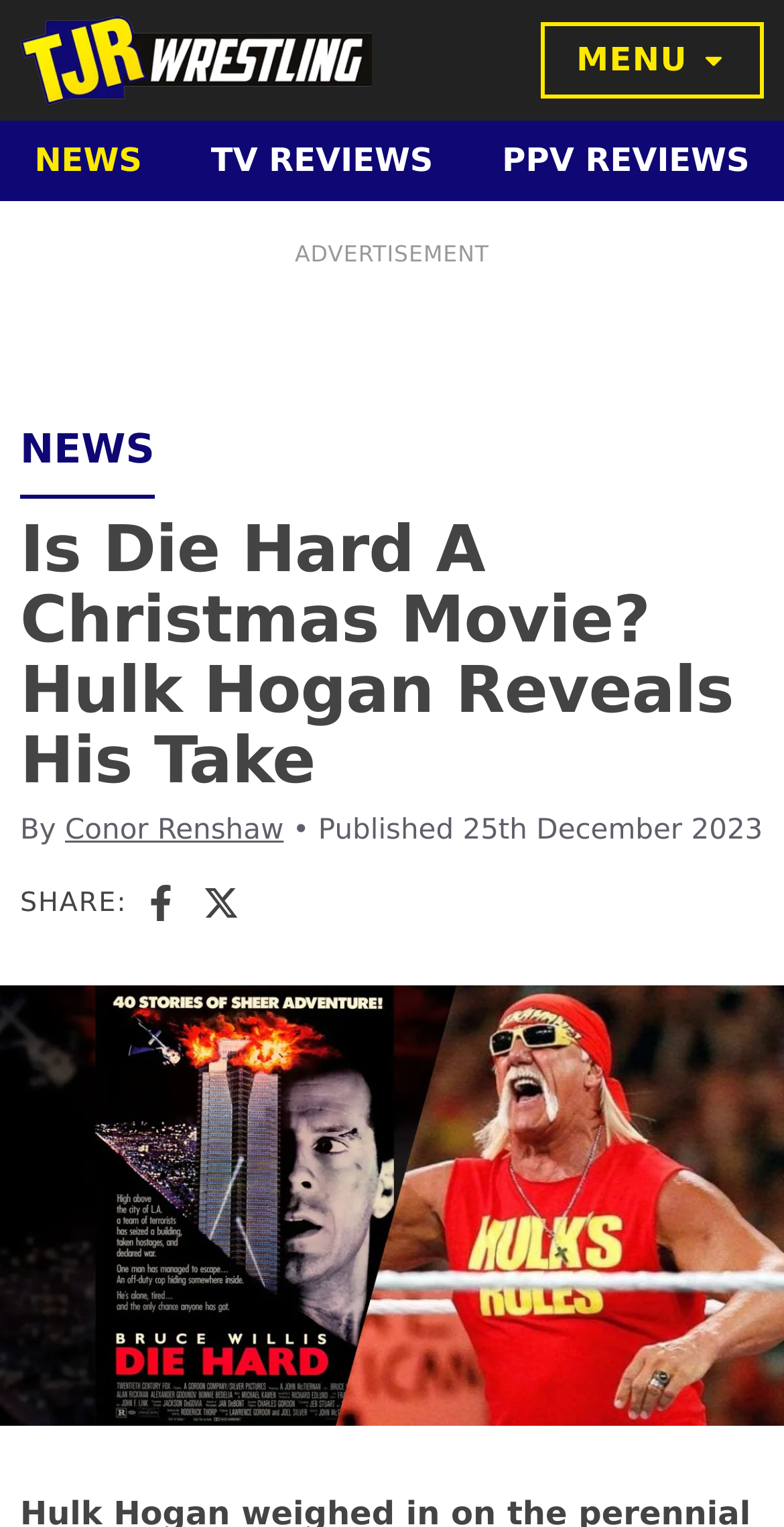Identify the bounding box coordinates of the area that should be clicked in order to complete the given instruction: "Share on Facebook". The bounding box coordinates should be four float numbers between 0 and 1, i.e., [left, top, right, bottom].

[0.183, 0.577, 0.229, 0.602]